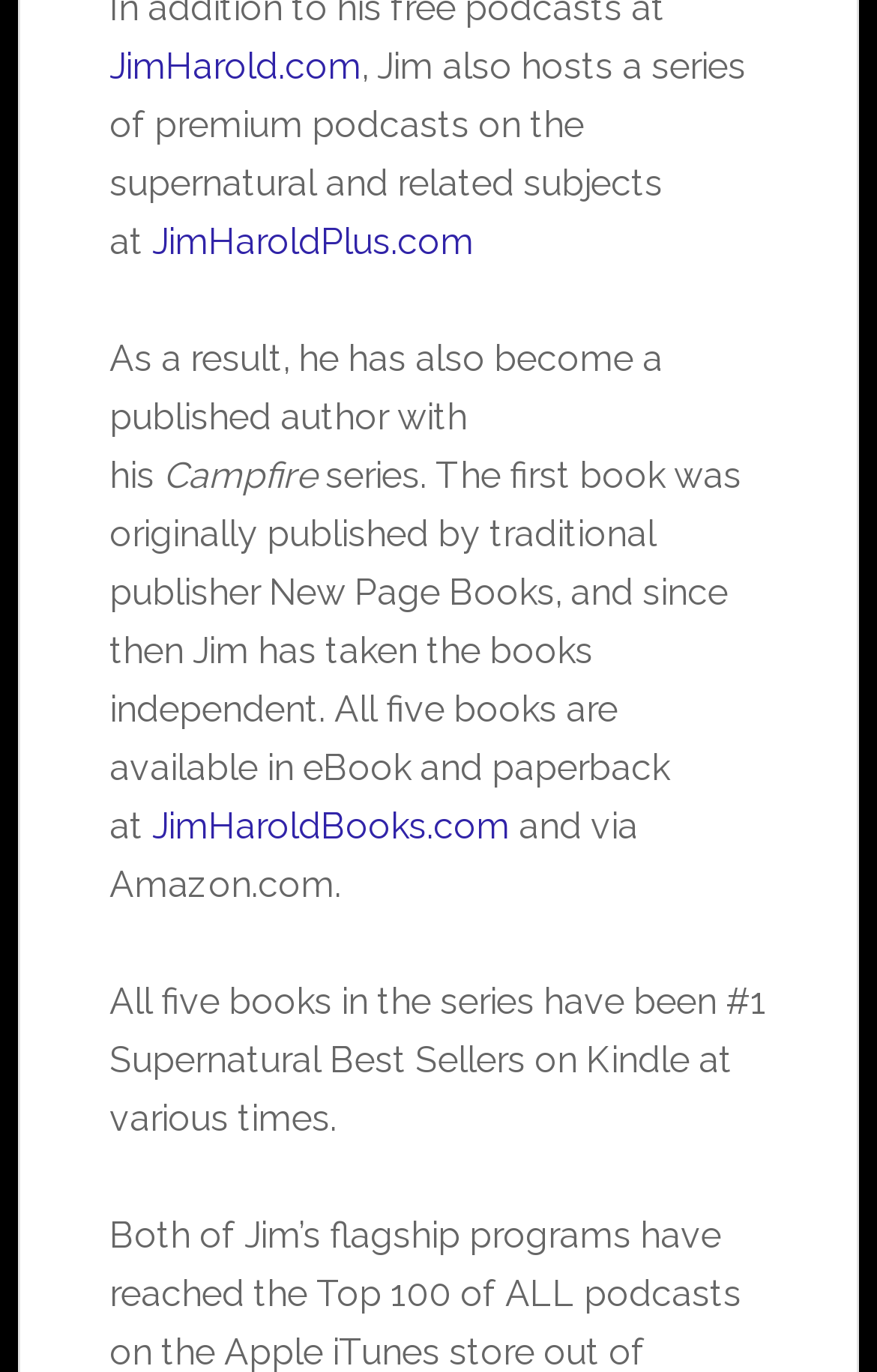What is the name of the website?
Analyze the image and deliver a detailed answer to the question.

The name of the website is mentioned in the top-left corner of the webpage as a link, which is 'JimHarold.com'.